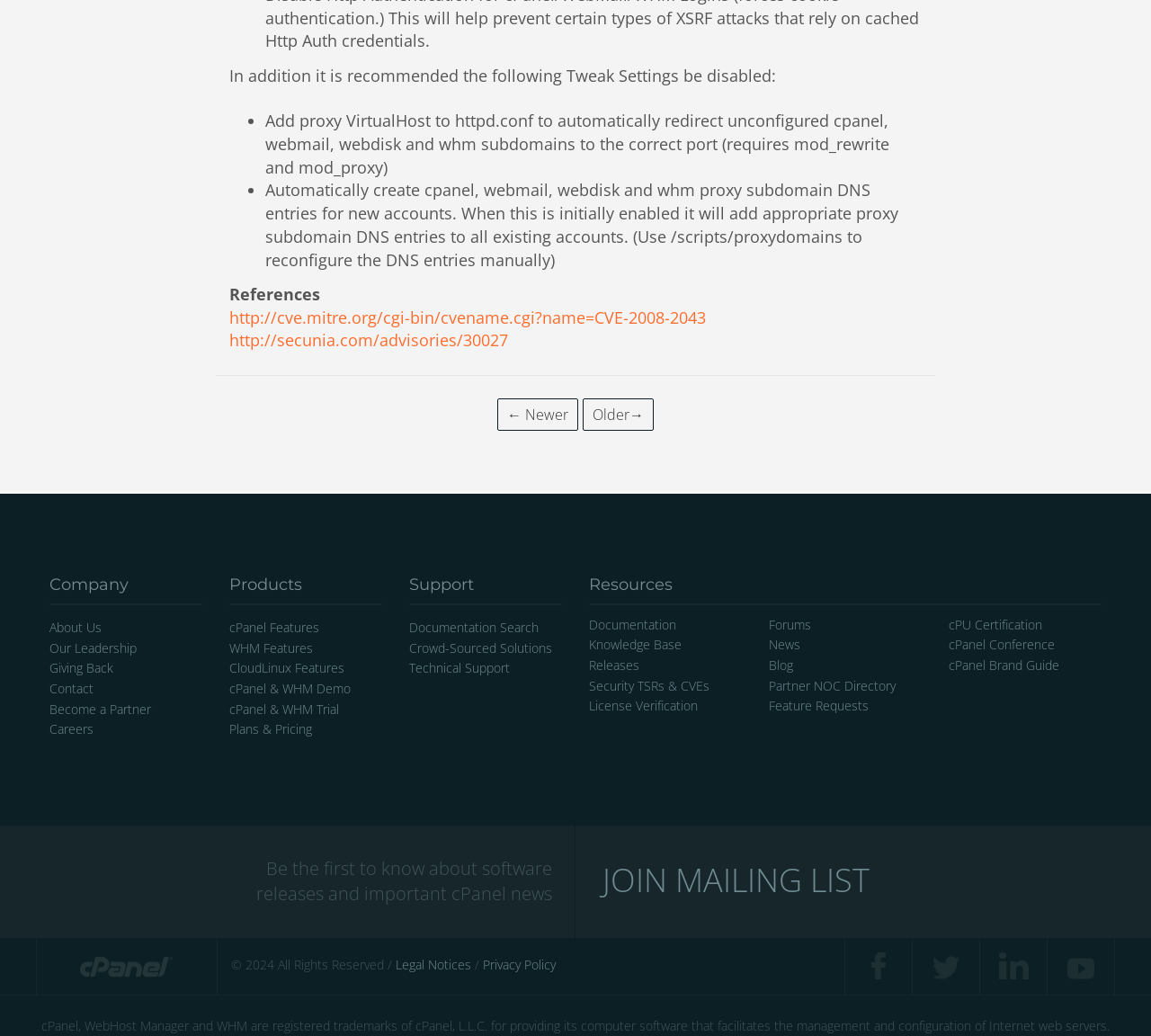What is the purpose of the 'cPanel & WHM Demo' link?
Please use the visual content to give a single word or phrase answer.

To demonstrate cPanel and WHM features